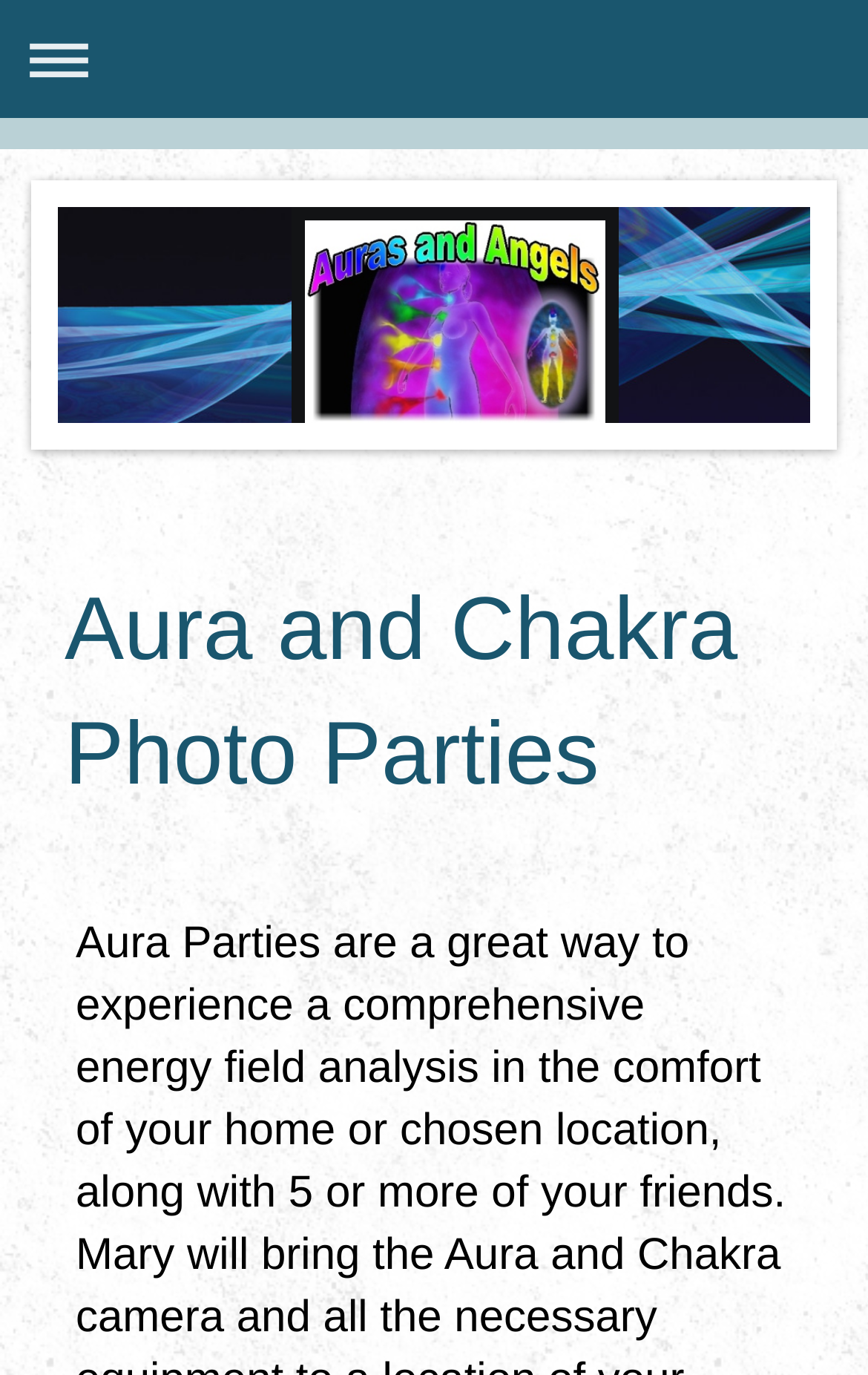Please find and report the primary heading text from the webpage.

Aura and Chakra Photo Parties